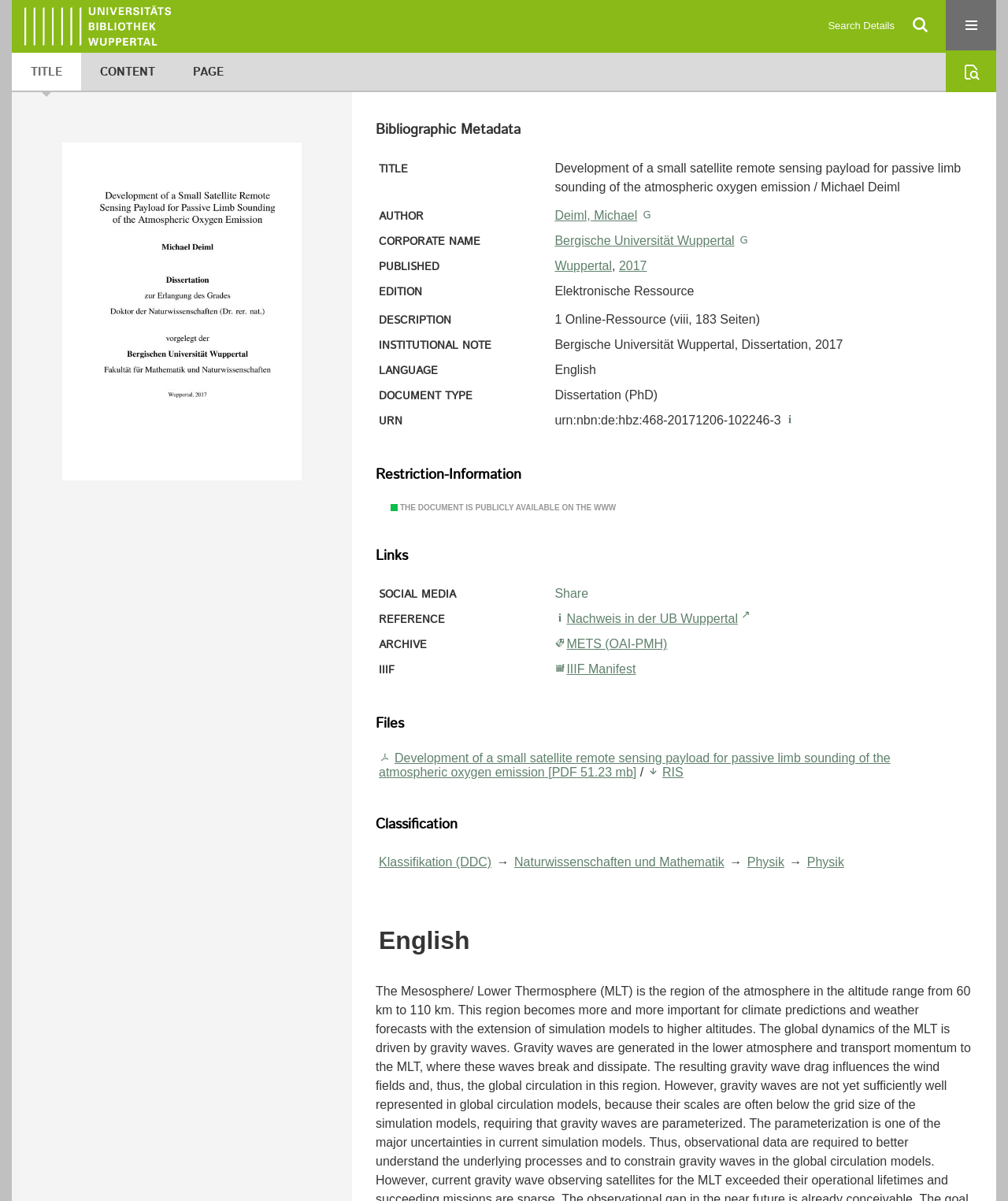Please determine the bounding box coordinates of the element's region to click for the following instruction: "Search the document".

[0.938, 0.044, 0.988, 0.077]